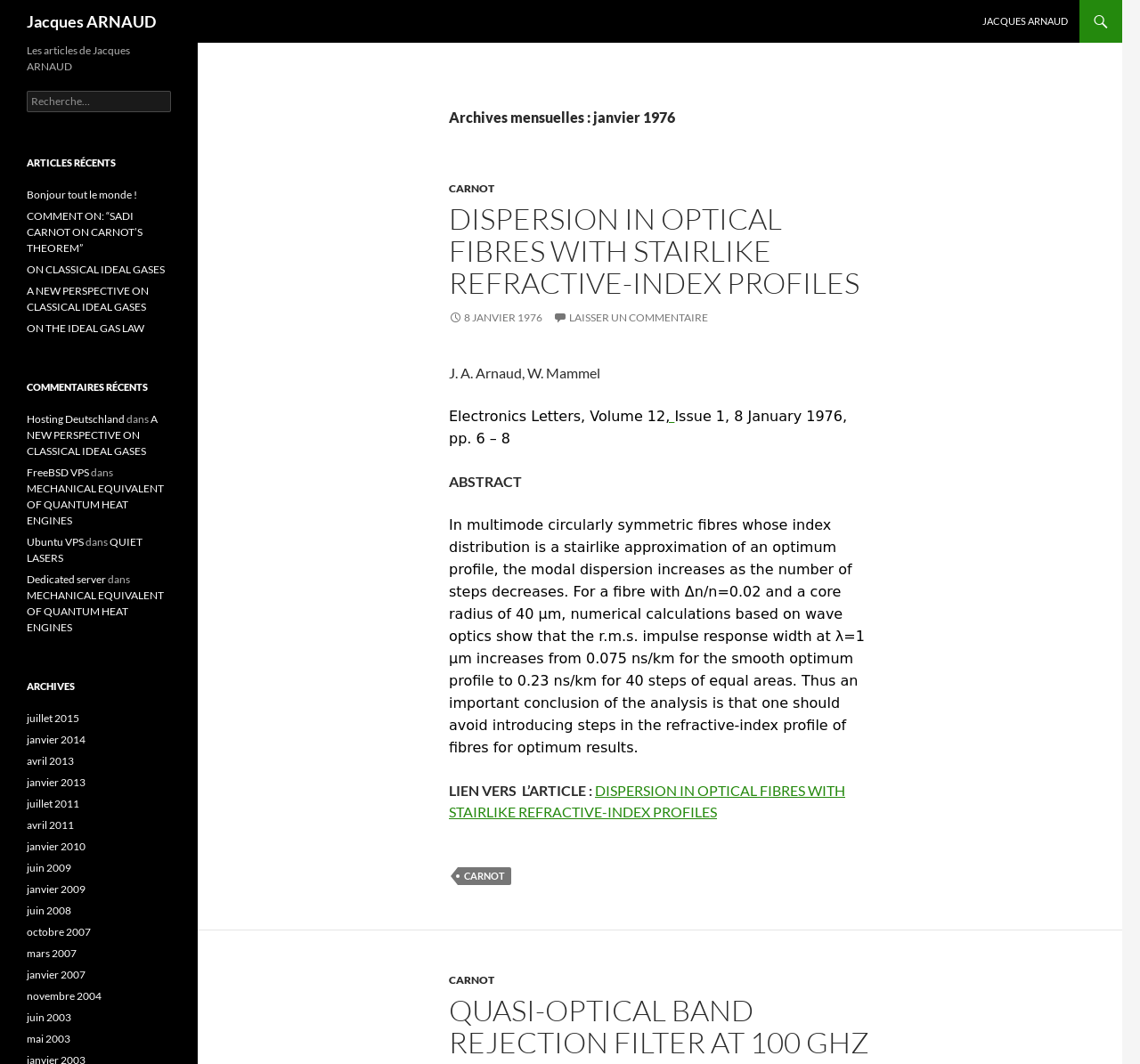Can you find the bounding box coordinates for the element that needs to be clicked to execute this instruction: "Search for articles"? The coordinates should be given as four float numbers between 0 and 1, i.e., [left, top, right, bottom].

[0.023, 0.085, 0.15, 0.105]